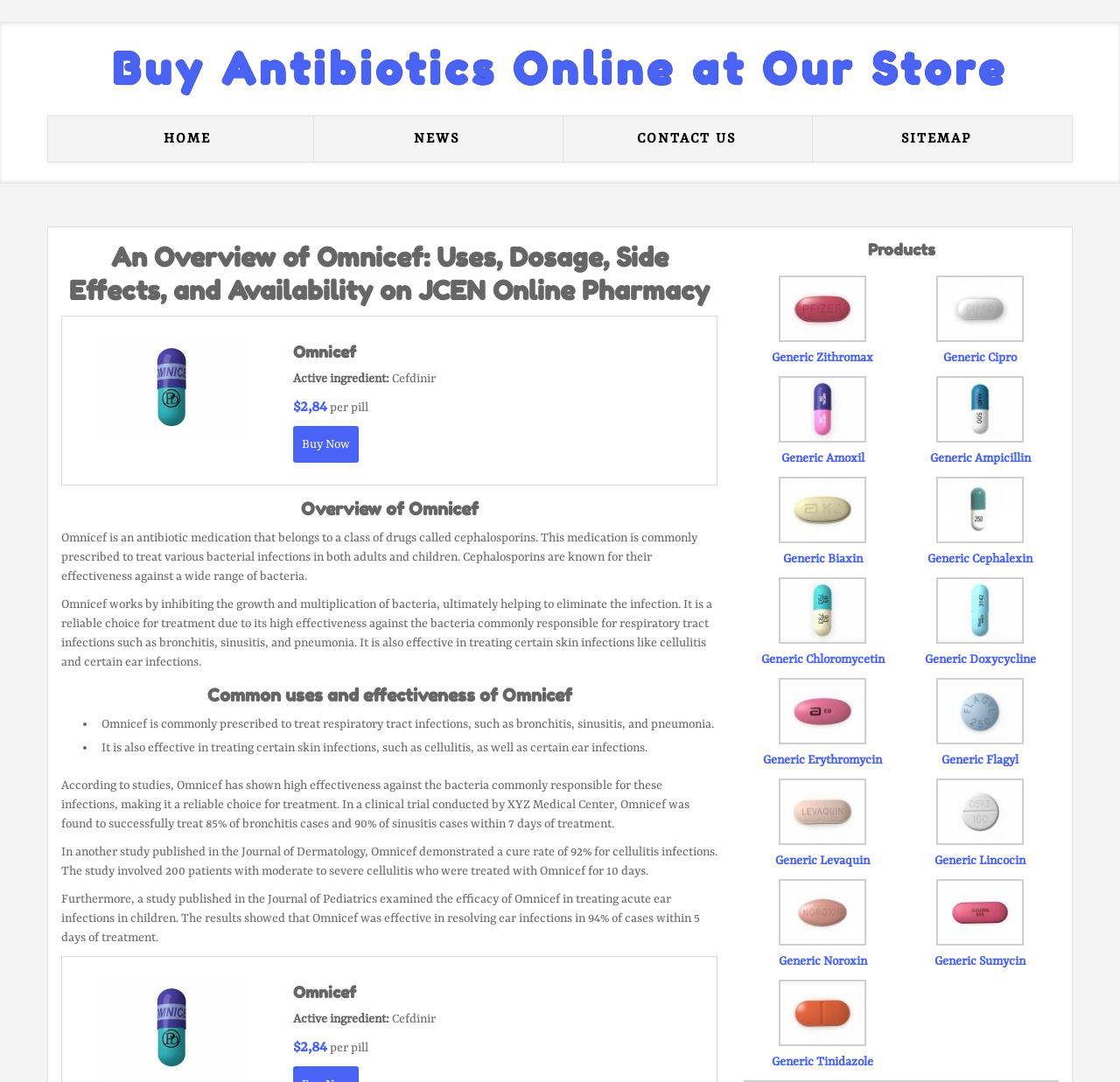Give an extensive and precise description of the webpage.

This webpage is about Omnicef, an antibiotic medication. At the top, there is a navigation menu with links to "HOME", "NEWS", "CONTACT US", and "SITEMAP". Below the navigation menu, there is a header section with a title "An Overview of Omnicef: Uses, Dosage, Side Effects, and Availability on JCEN Online Pharmacy". 

On the left side of the page, there is an image of Omnicef, accompanied by a heading "Omnicef" and some text describing the active ingredient, price, and a "Buy Now" link. Below this section, there is a heading "Overview of Omnicef" followed by a paragraph of text describing what Omnicef is and how it works. 

Further down, there is a heading "Common uses and effectiveness of Omnicef" with a list of bullet points describing the uses of Omnicef, including treating respiratory tract infections, skin infections, and ear infections. The list is followed by several paragraphs of text discussing the effectiveness of Omnicef in treating these infections, citing studies and statistics.

On the right side of the page, there is a section titled "Products" with a list of generic antibiotics, including Zithromax, Generic Cipro, Generic Amoxil, Generic Ampicillin, Generic Biaxin, Generic Cephalexin, Generic Chloromycetin, Generic Doxycycline, and Generic Erythromycin. Each product is represented by an image, accompanied by a link to the product page.